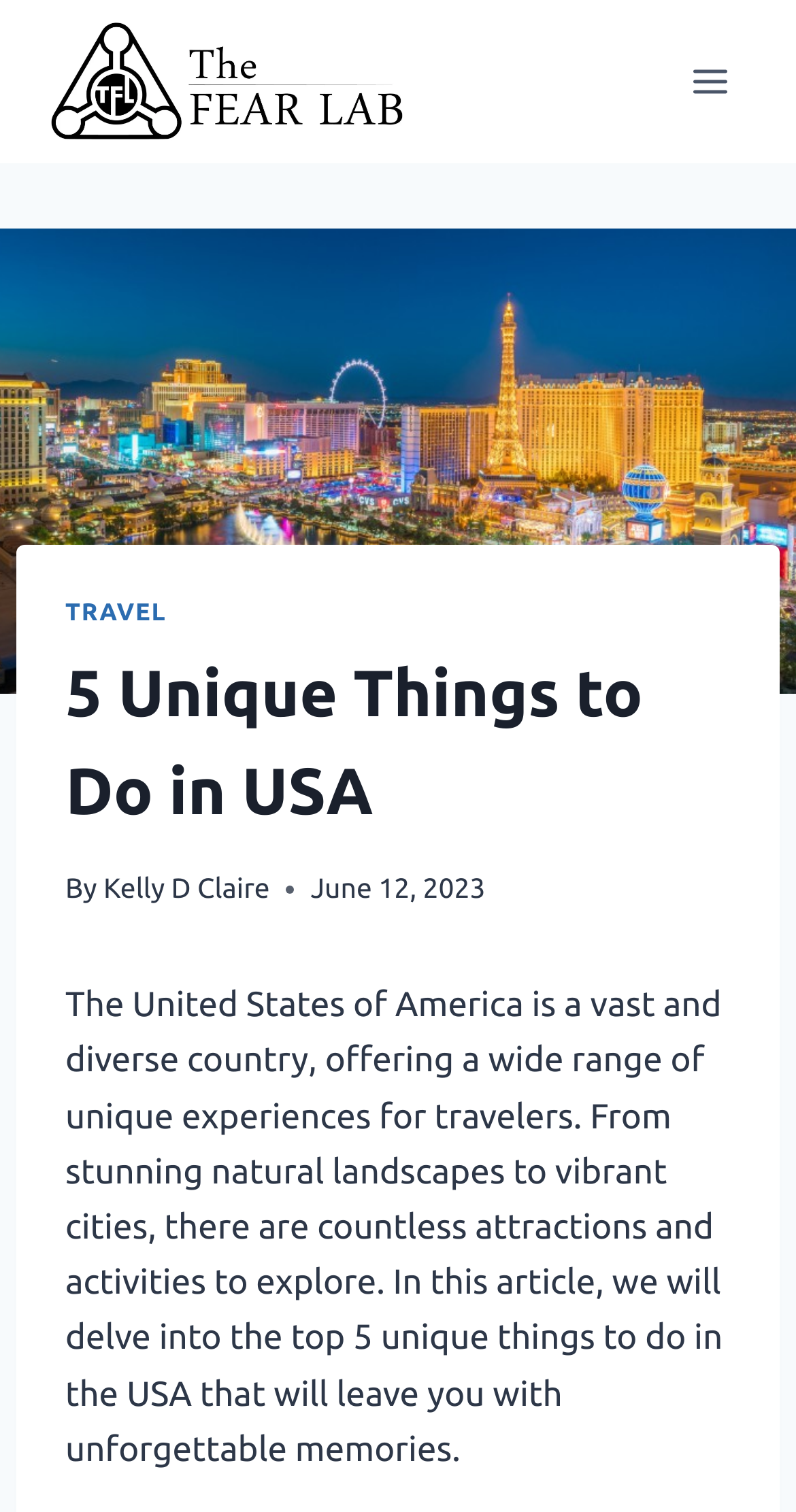Determine the webpage's heading and output its text content.

5 Unique Things to Do in USA